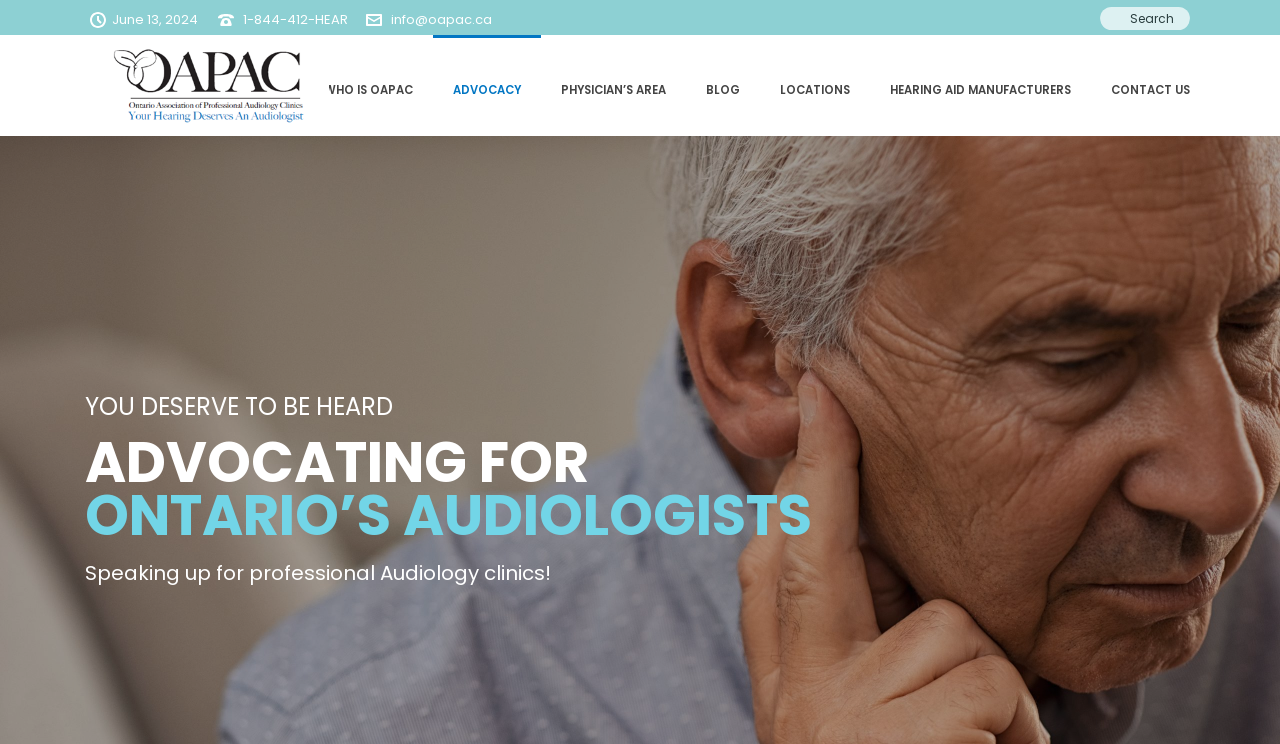Please locate the UI element described by "Physician’s Area" and provide its bounding box coordinates.

[0.423, 0.047, 0.536, 0.181]